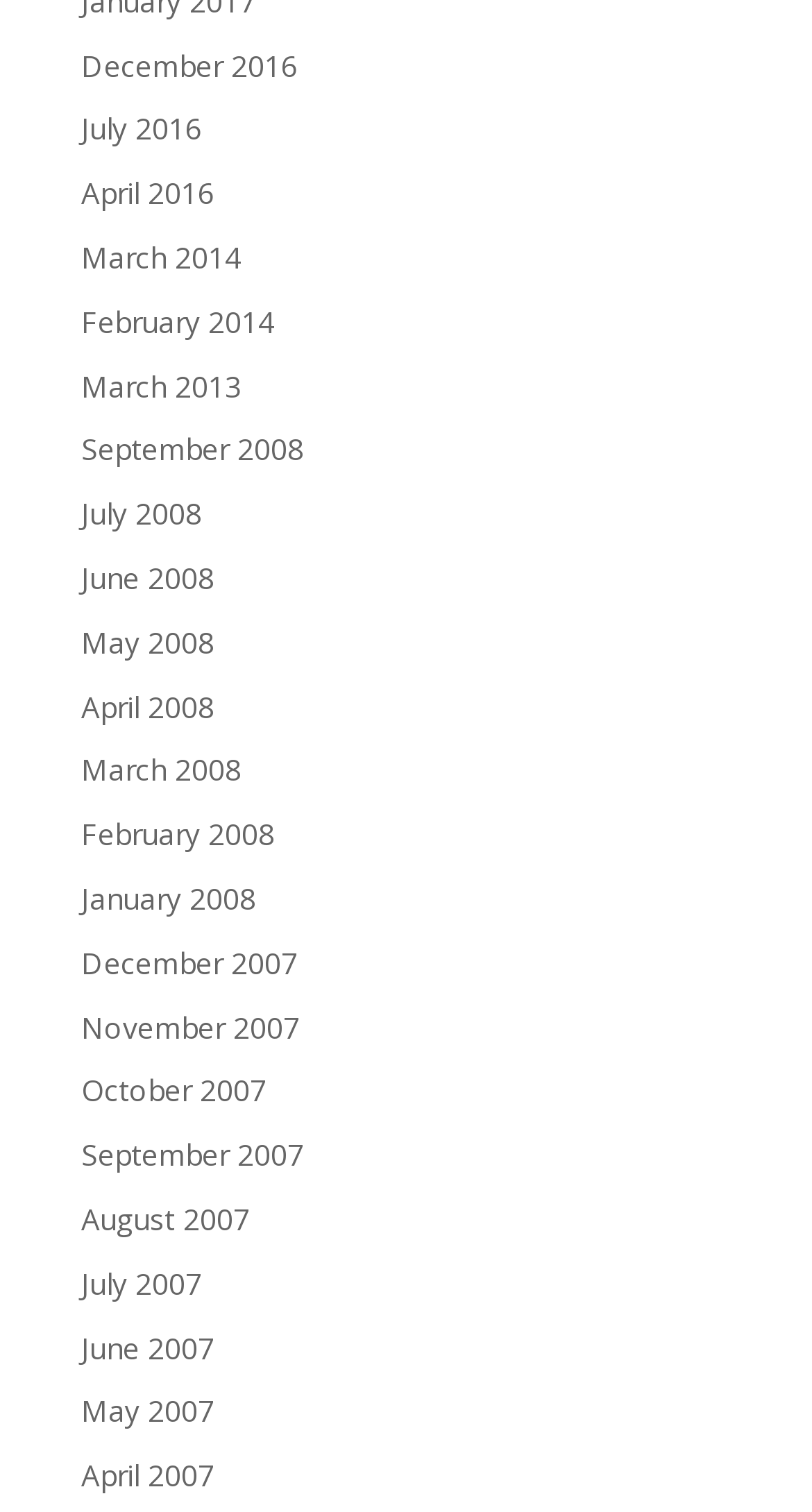How many links are from the year 2016?
Identify the answer in the screenshot and reply with a single word or phrase.

2